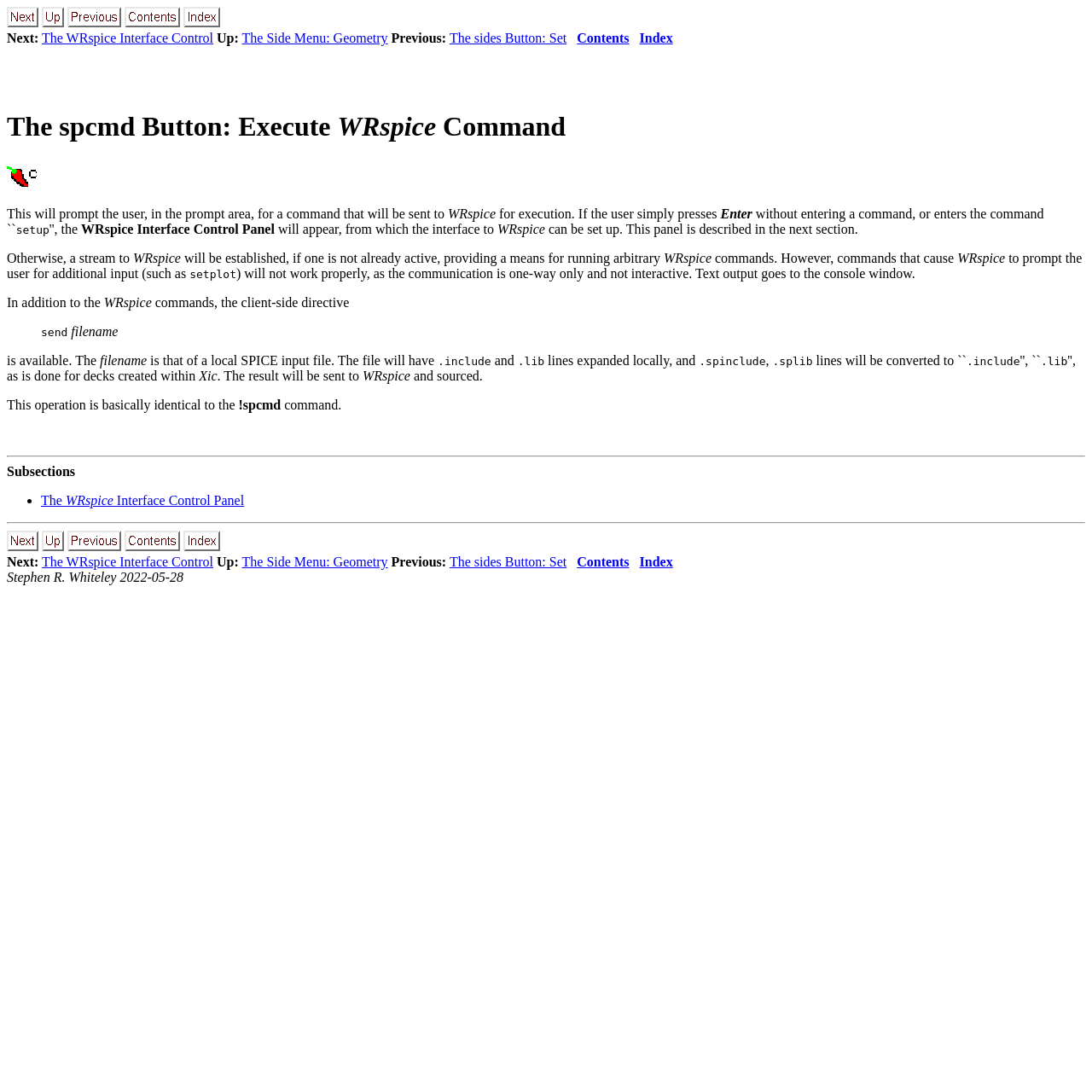What happens if the user presses Enter without entering a command?
Look at the image and construct a detailed response to the question.

If the user presses Enter without entering a command, the WRspice Interface Control Panel will appear, from which the interface to WRspice can be set up. This is stated in the text description on the webpage, which explains the behavior of the spcmd button.